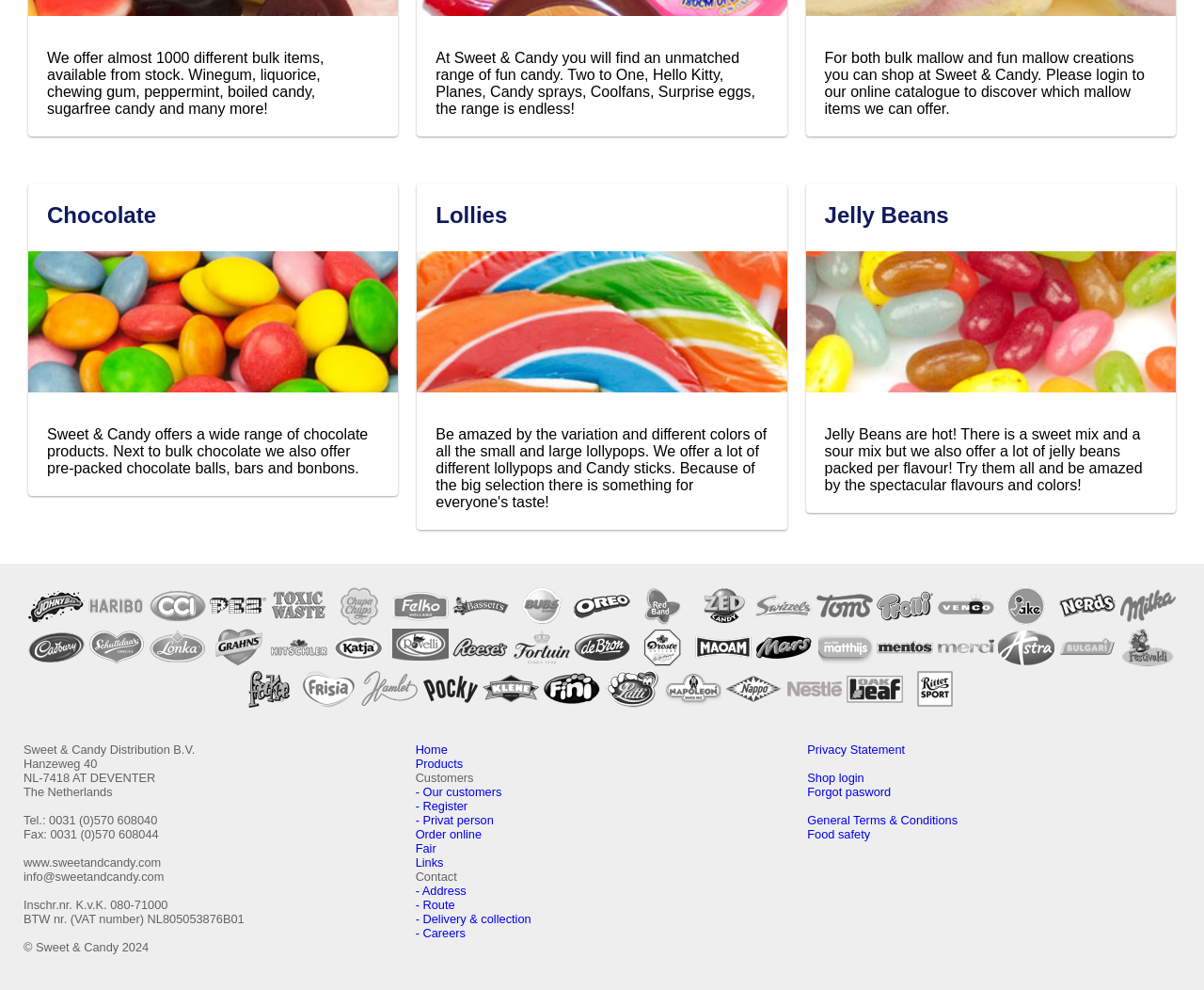Answer the following query with a single word or phrase:
What is the address of Sweet & Candy Distribution B.V.?

Hanzeweg 40, NL-7418 AT DEVENTER